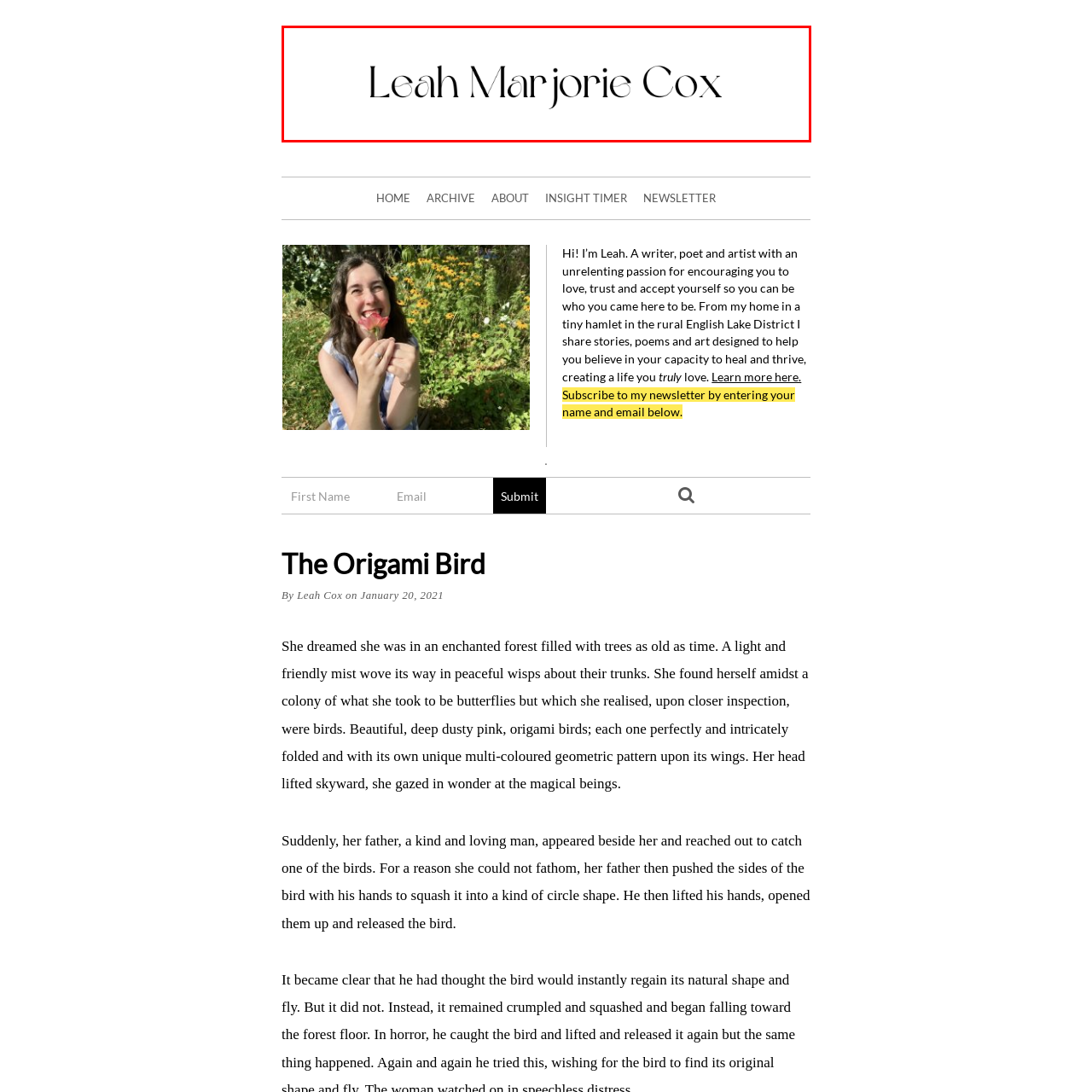What themes are central to Leah's work?
Examine the visual content inside the red box and reply with a single word or brief phrase that best answers the question.

Self-love and personal growth